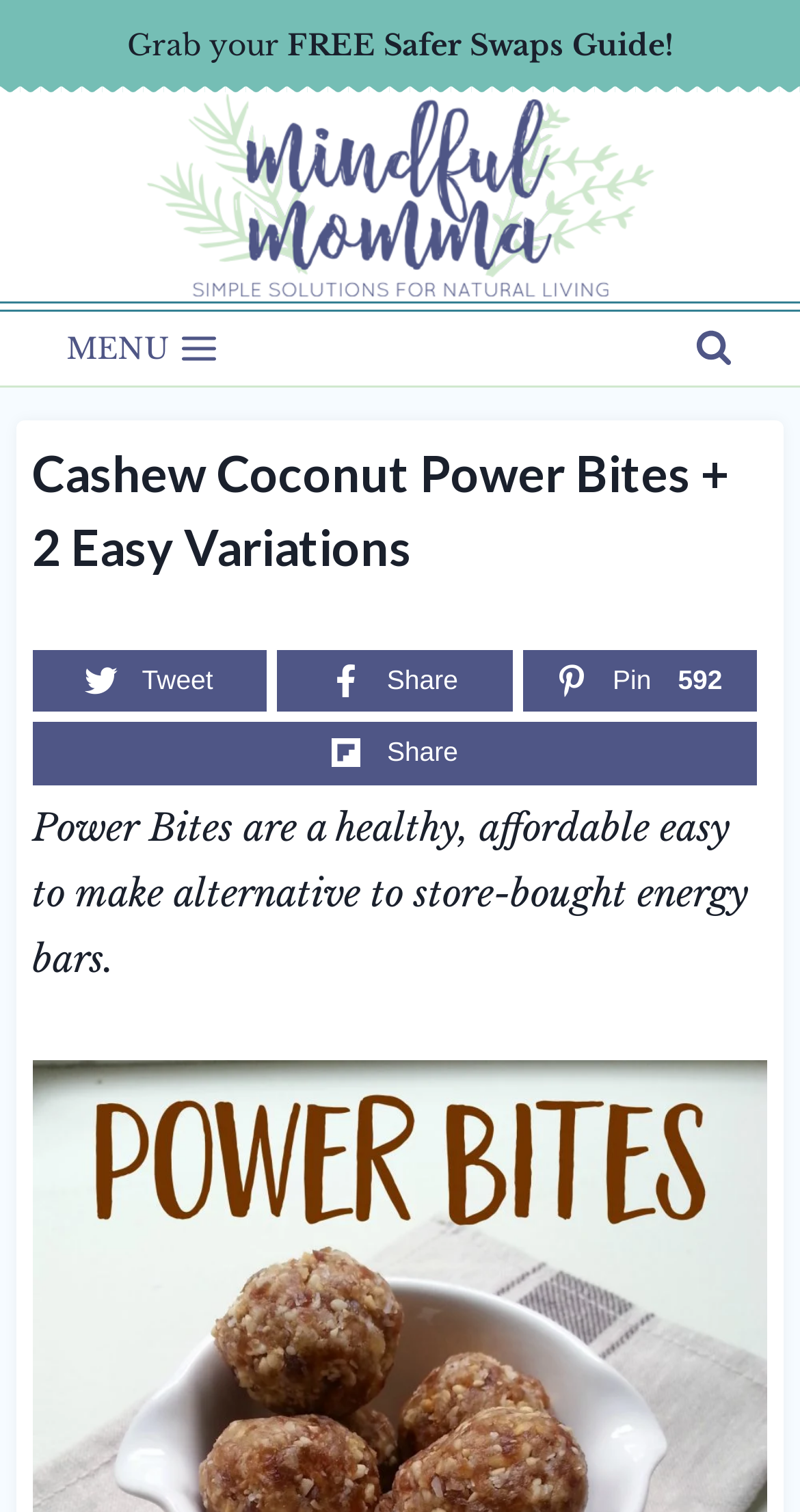Give the bounding box coordinates for this UI element: "FREE Safer Swaps Guide". The coordinates should be four float numbers between 0 and 1, arranged as [left, top, right, bottom].

[0.359, 0.018, 0.831, 0.042]